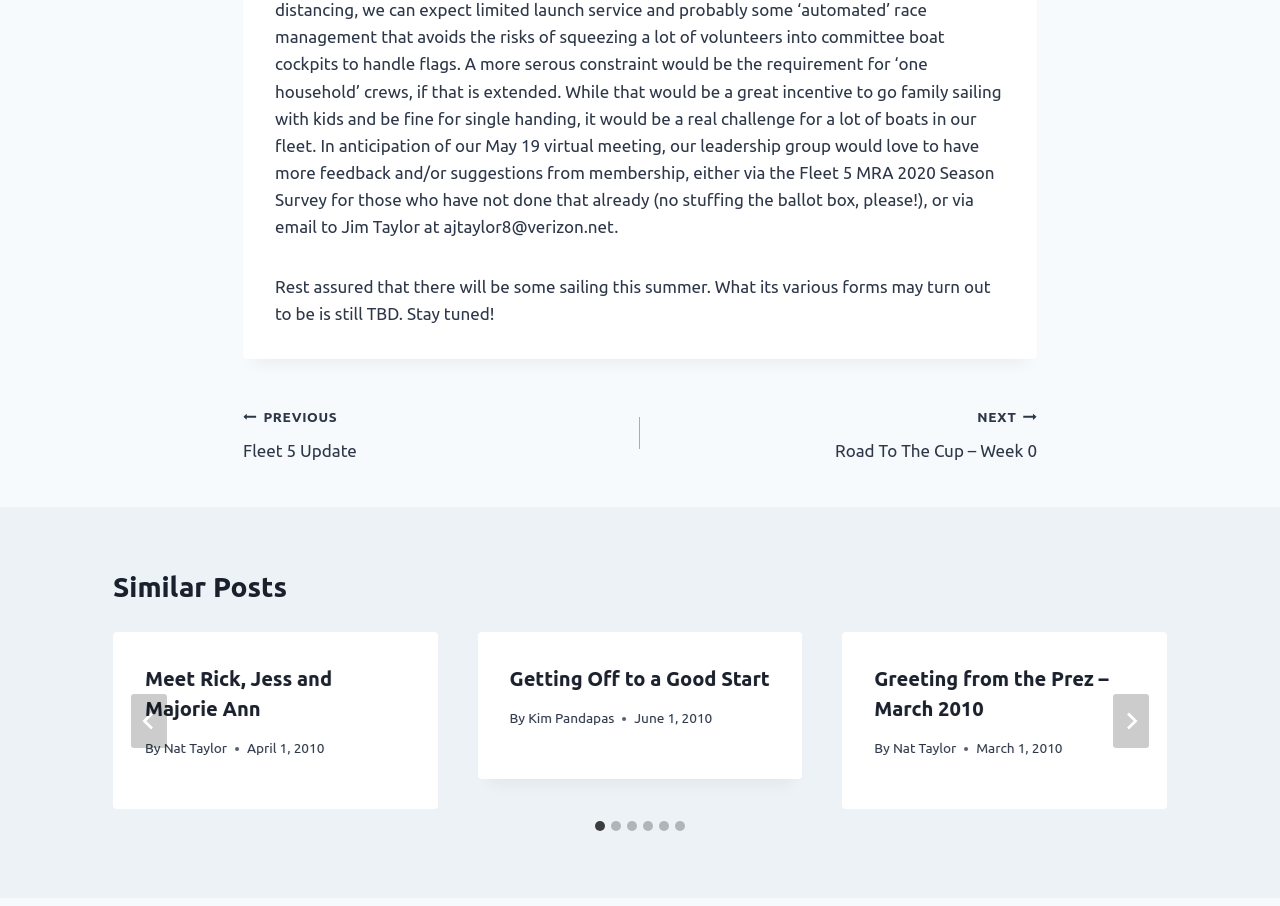What is the purpose of the 'Next' and 'Previous' buttons?
Look at the screenshot and provide an in-depth answer.

The 'Next' and 'Previous' buttons are likely used for navigating between posts or articles on the webpage. They allow the user to move forward or backward through the content, making it easier to access and read related articles.